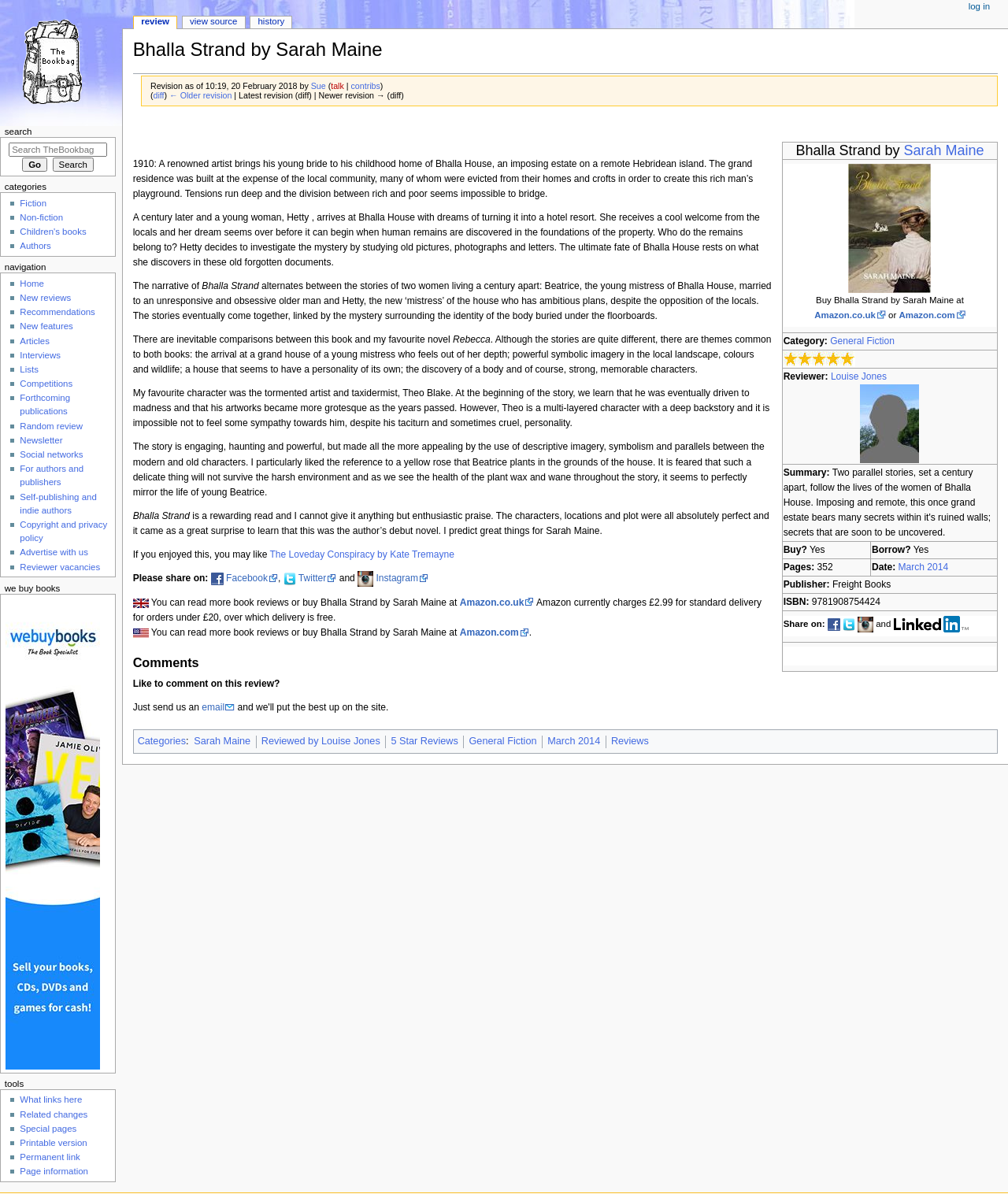Determine the bounding box coordinates of the clickable area required to perform the following instruction: "View the book review on General Fiction". The coordinates should be represented as four float numbers between 0 and 1: [left, top, right, bottom].

[0.824, 0.281, 0.887, 0.29]